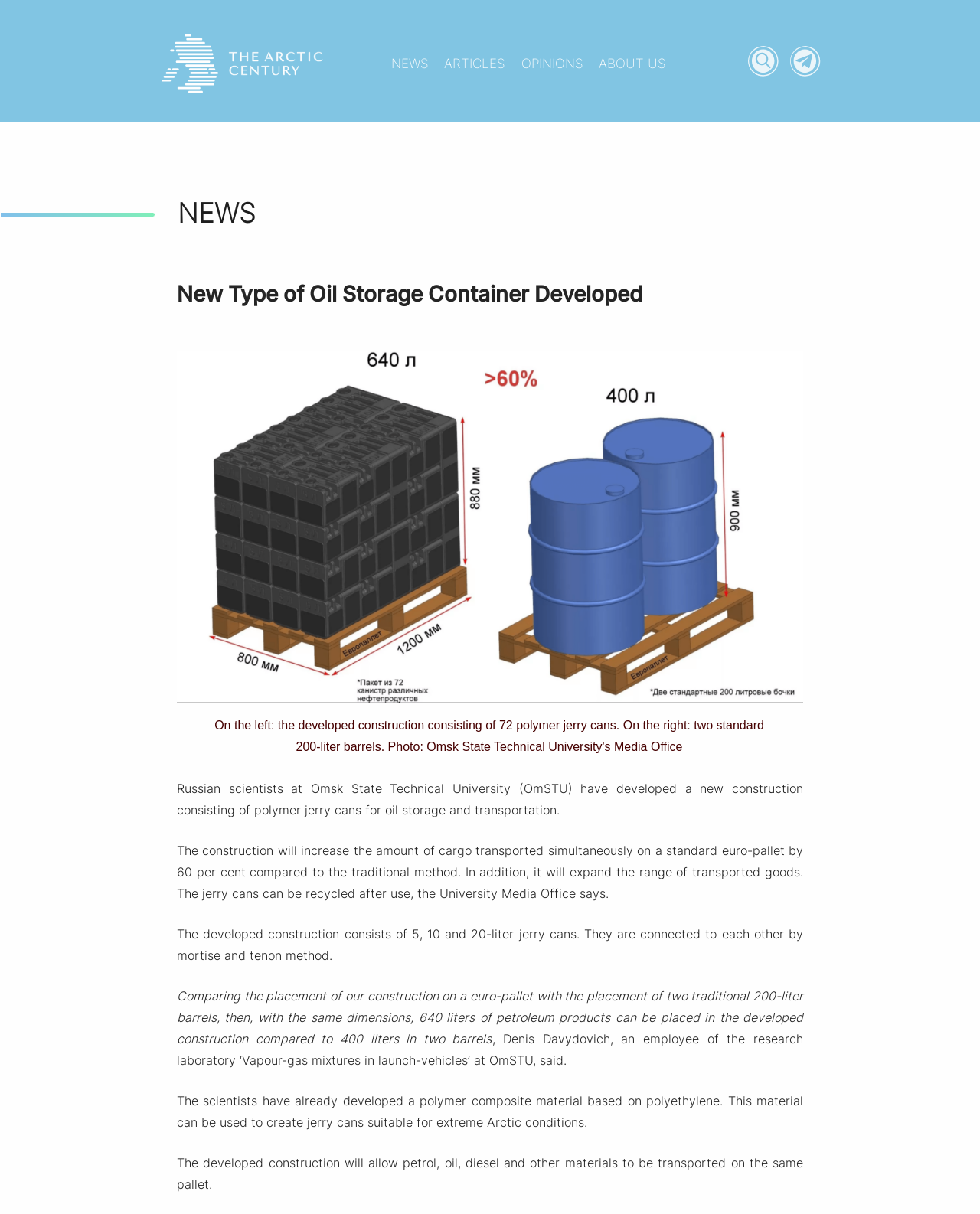Please give a short response to the question using one word or a phrase:
How many liters of petroleum products can be placed in the developed construction?

640 liters